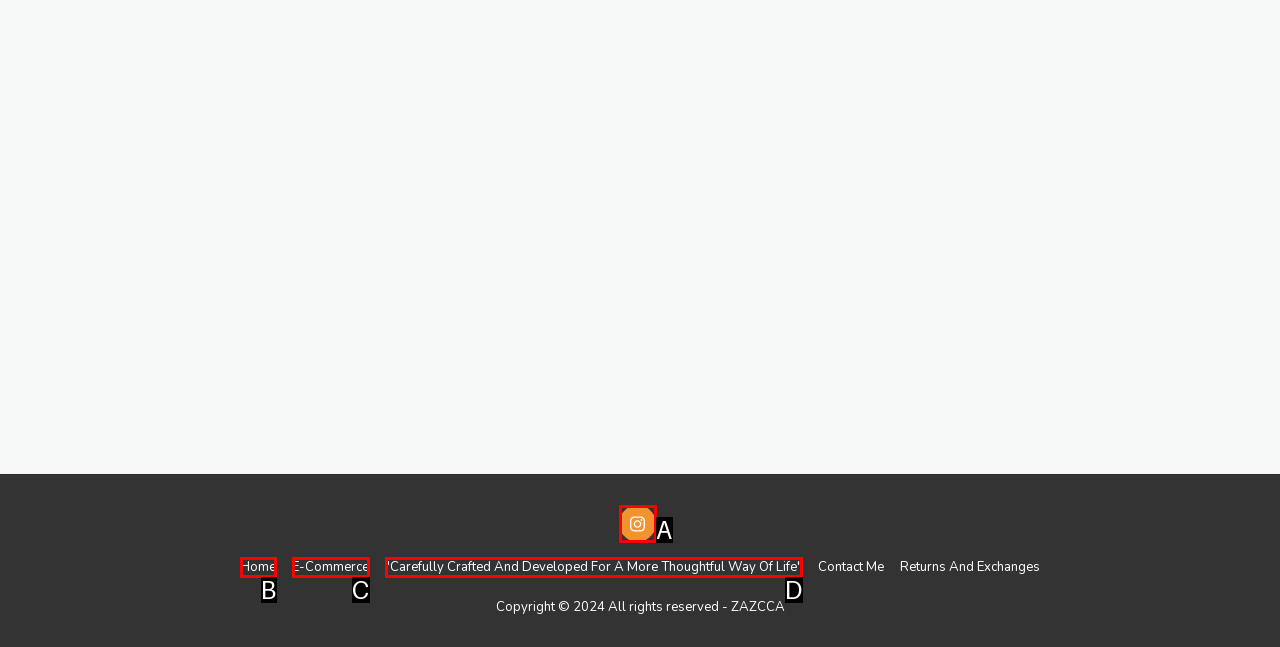Identify the HTML element that corresponds to the following description: alt="fa-instagram". Provide the letter of the correct option from the presented choices.

A